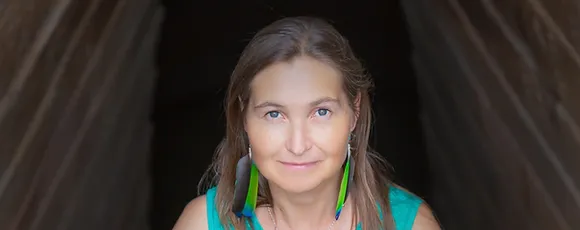Describe all elements and aspects of the image.

This image features a woman with long, flowing hair and a serene expression, set against a dark background that contrasts with her vibrant appearance. She is wearing distinctive green feather earrings that add a touch of color to her look. Dressed in a turquoise top, she exudes a calm and inviting aura, suggesting a connection to nature and spirituality. The lighting highlights her gentle features, creating a beautiful and warm ambiance that draws the viewer in. This captivating portrait is indicative of the welcoming spirit embodying Ixchel Healing Arts, a place presumably focused on holistic practices and personal healing journeys.